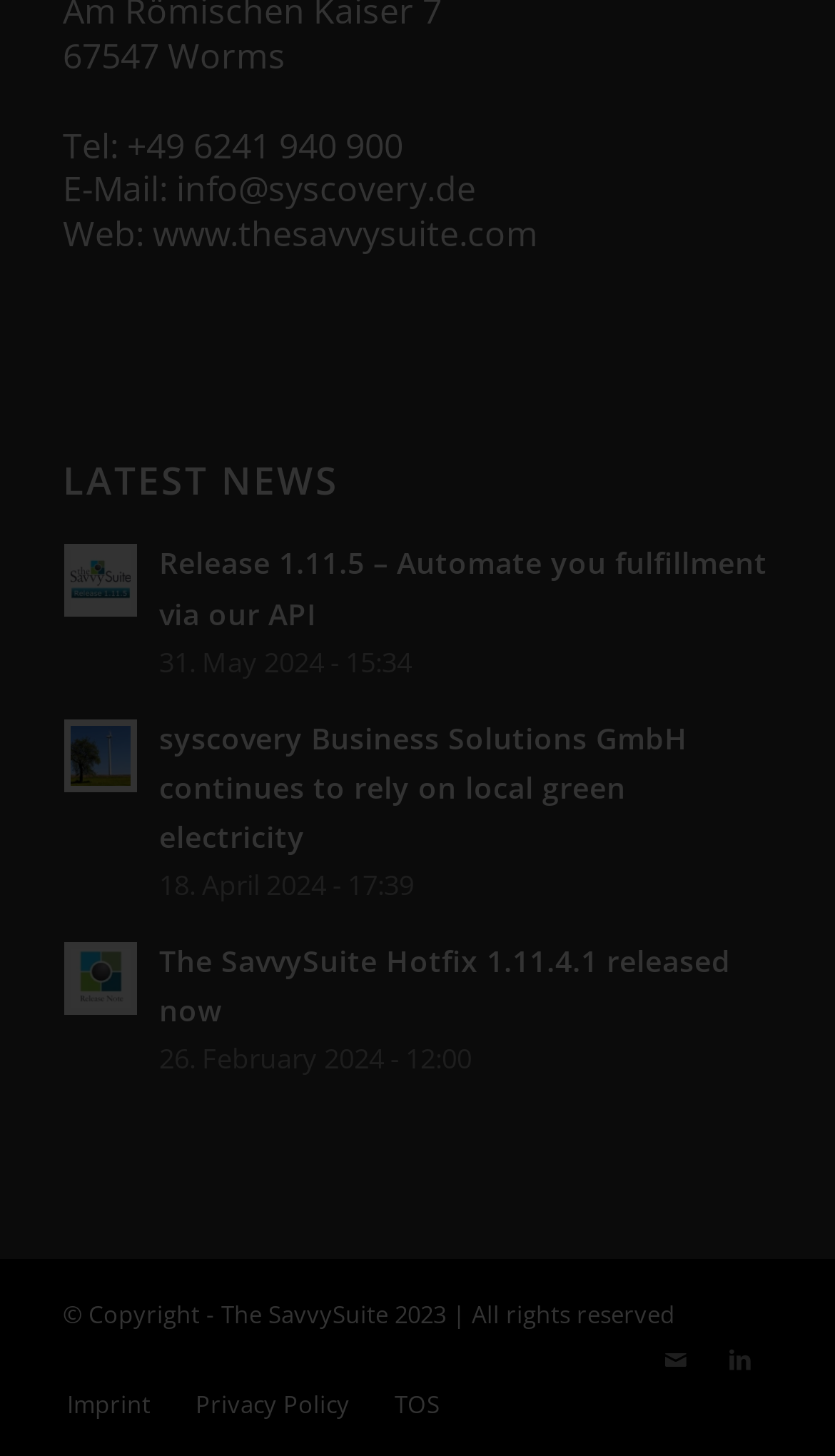Can you provide the bounding box coordinates for the element that should be clicked to implement the instruction: "Call the phone number"?

[0.152, 0.083, 0.483, 0.116]